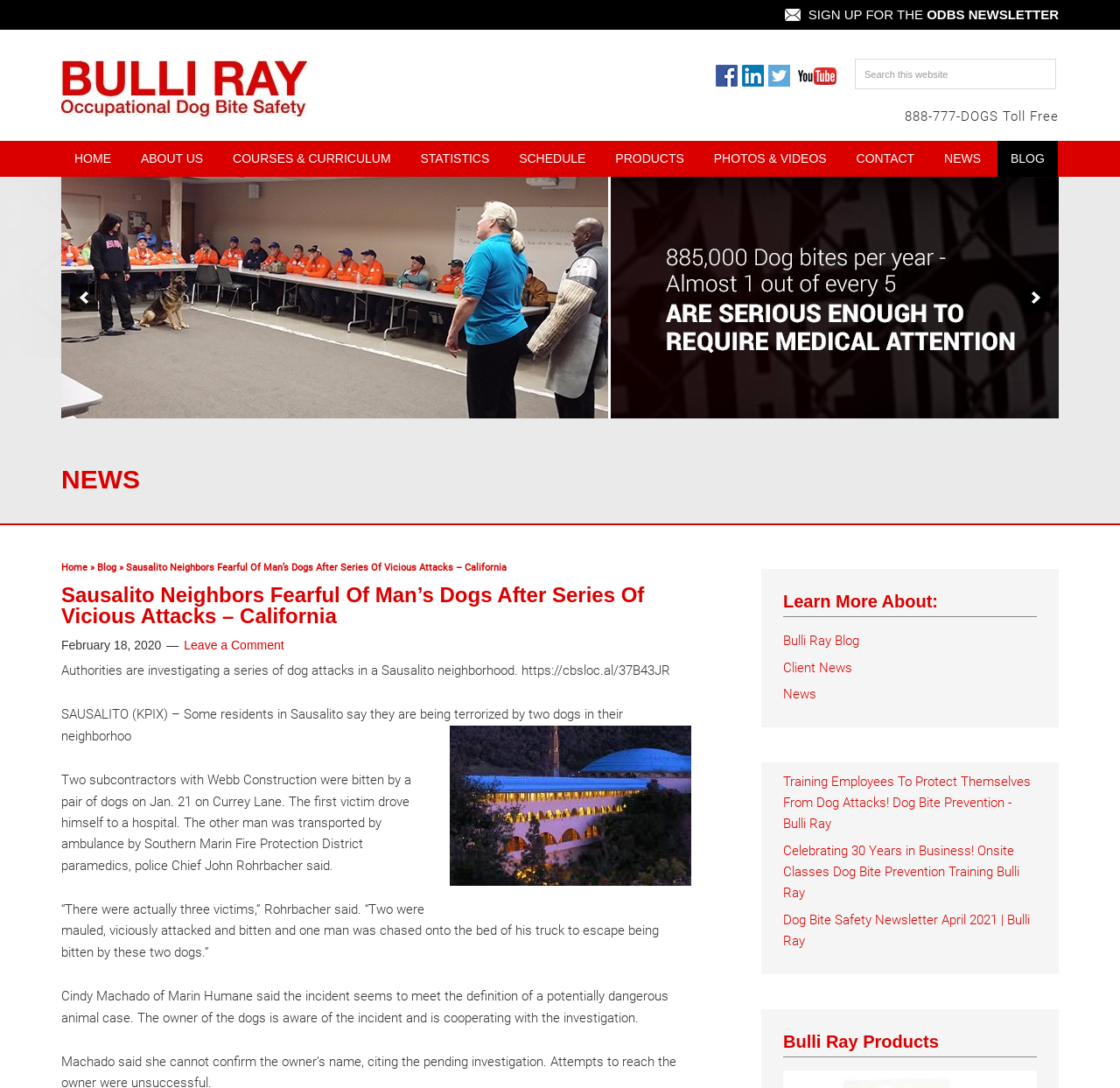What is the topic of the news article?
Look at the image and answer the question with a single word or phrase.

Dog attacks